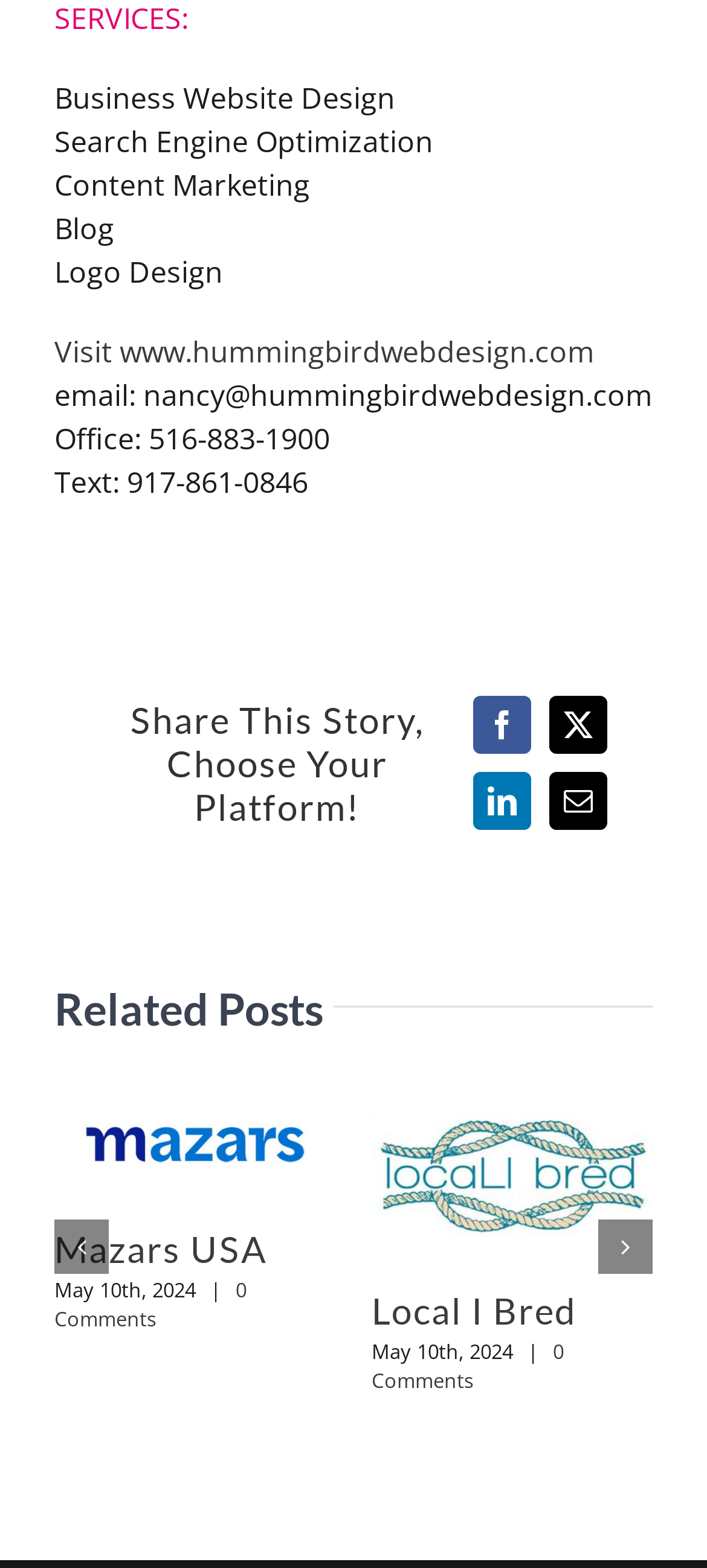Please identify the bounding box coordinates of the region to click in order to complete the task: "View related post 1". The coordinates must be four float numbers between 0 and 1, specified as [left, top, right, bottom].

[0.077, 0.698, 0.474, 0.761]